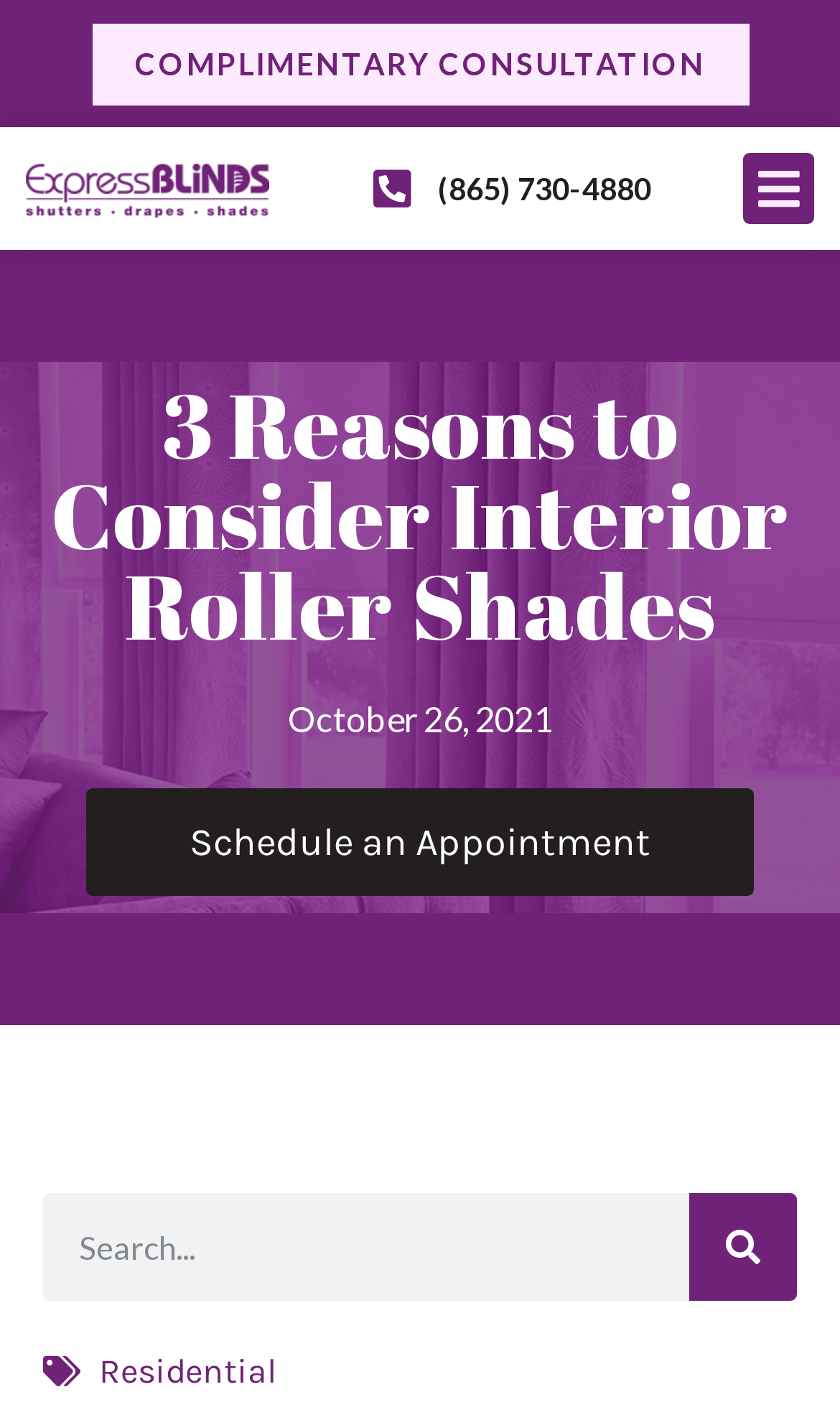Describe all visible elements and their arrangement on the webpage.

The webpage appears to be a promotional page for interior roller shades, with a focus on their benefits and features. At the top of the page, there is a logo for "Express Blinds Shutters Drapes Shades" accompanied by a link to a complimentary consultation. To the right of the logo, there is a menu toggle button. Below the logo, there is a phone number link, "(865) 730-4880", and a heading that reads "3 Reasons to Consider Interior Roller Shades".

The main content of the page is divided into sections, with a date "October 26, 2021" situated above a link to "Schedule an Appointment". There is also a search bar located near the bottom of the page, with a search button to the right of the input field.

At the very bottom of the page, there is a link to "Residential" services, which may suggest that the company offers interior roller shades for homes. Overall, the page appears to be promoting the benefits of interior roller shades and encouraging visitors to schedule an appointment or learn more about the company's services.